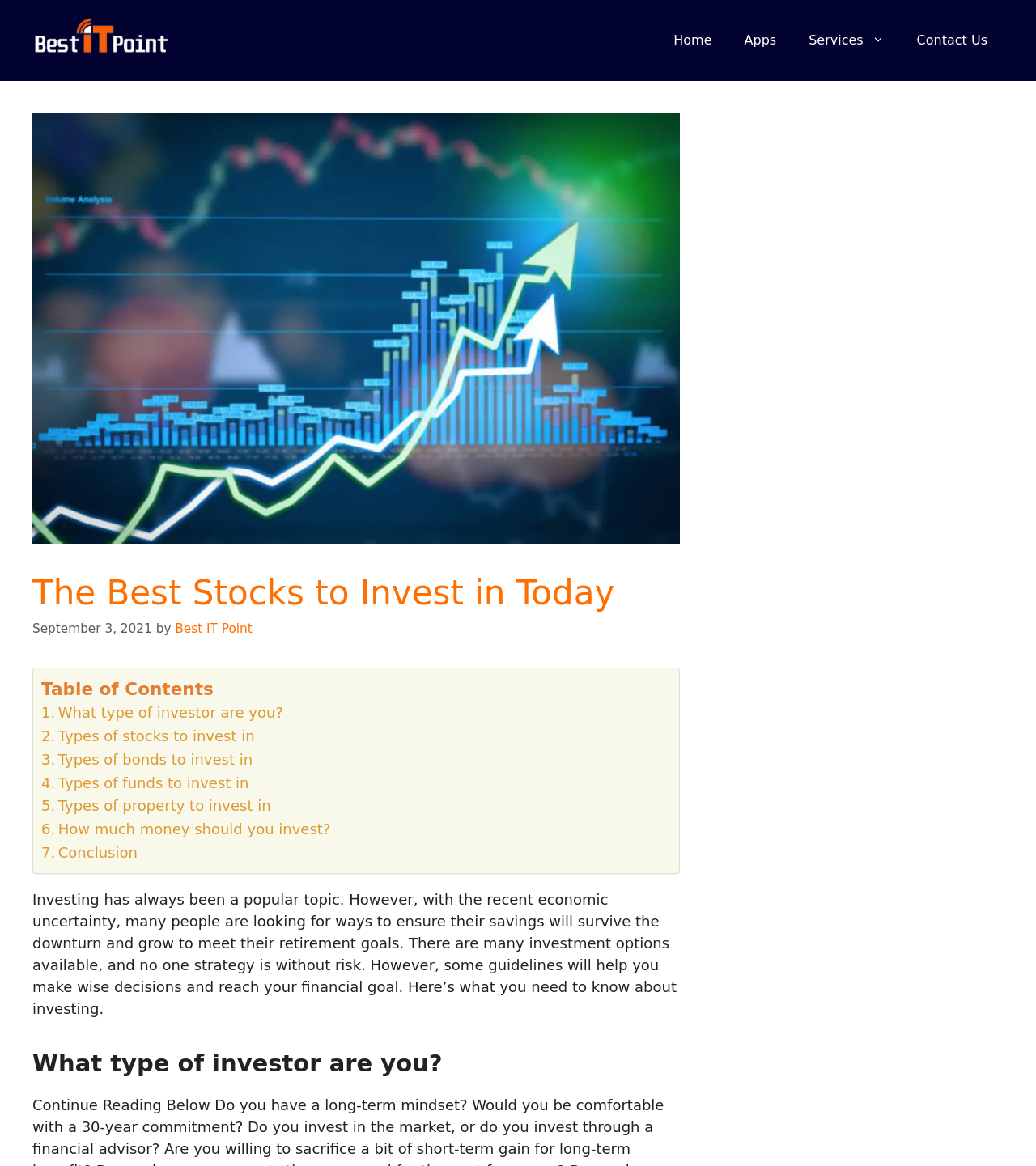Please determine the bounding box coordinates of the element to click in order to execute the following instruction: "Click on the 'Apps' link". The coordinates should be four float numbers between 0 and 1, specified as [left, top, right, bottom].

[0.703, 0.014, 0.765, 0.056]